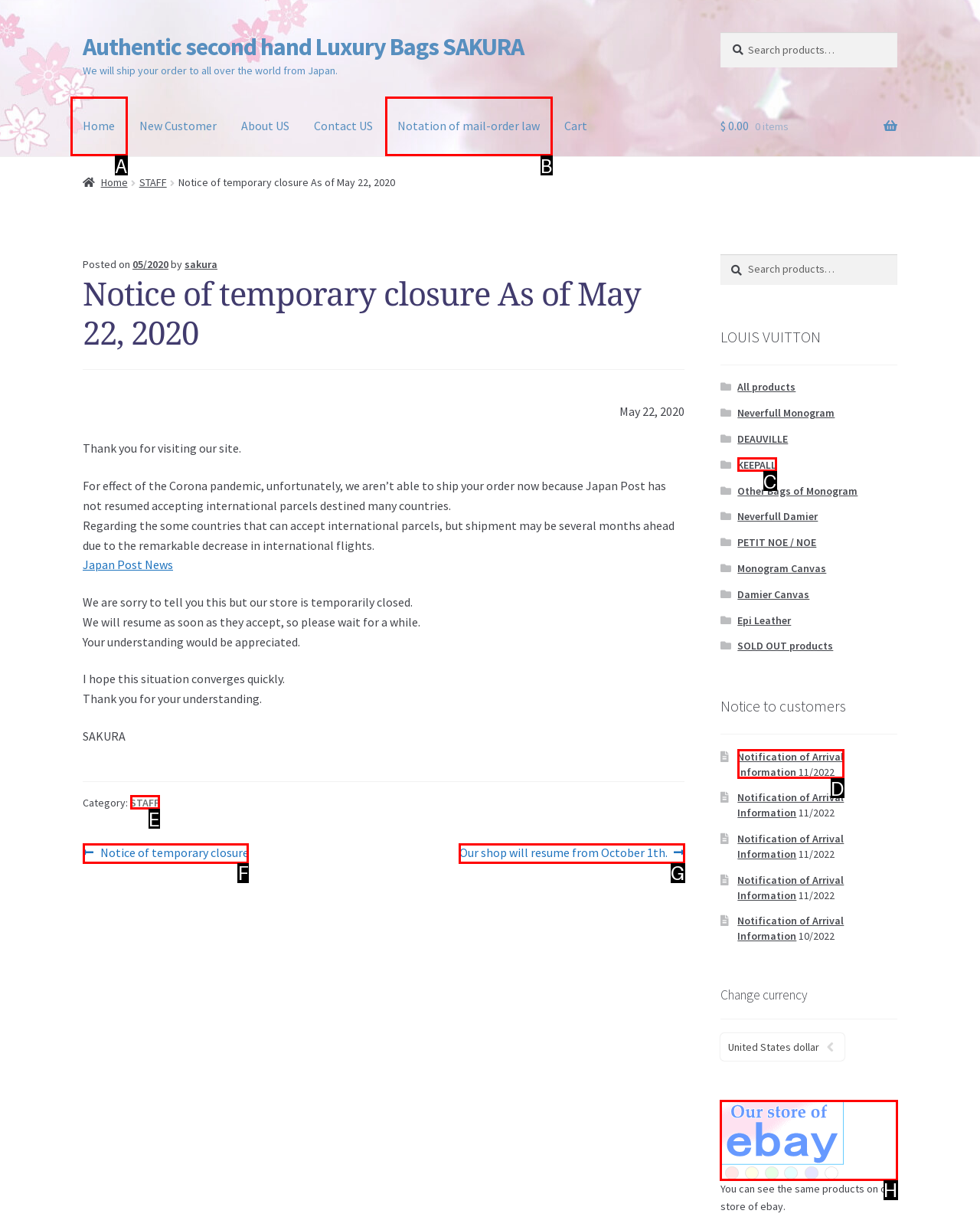Which HTML element should be clicked to perform the following task: Visit our store on ebay
Reply with the letter of the appropriate option.

H